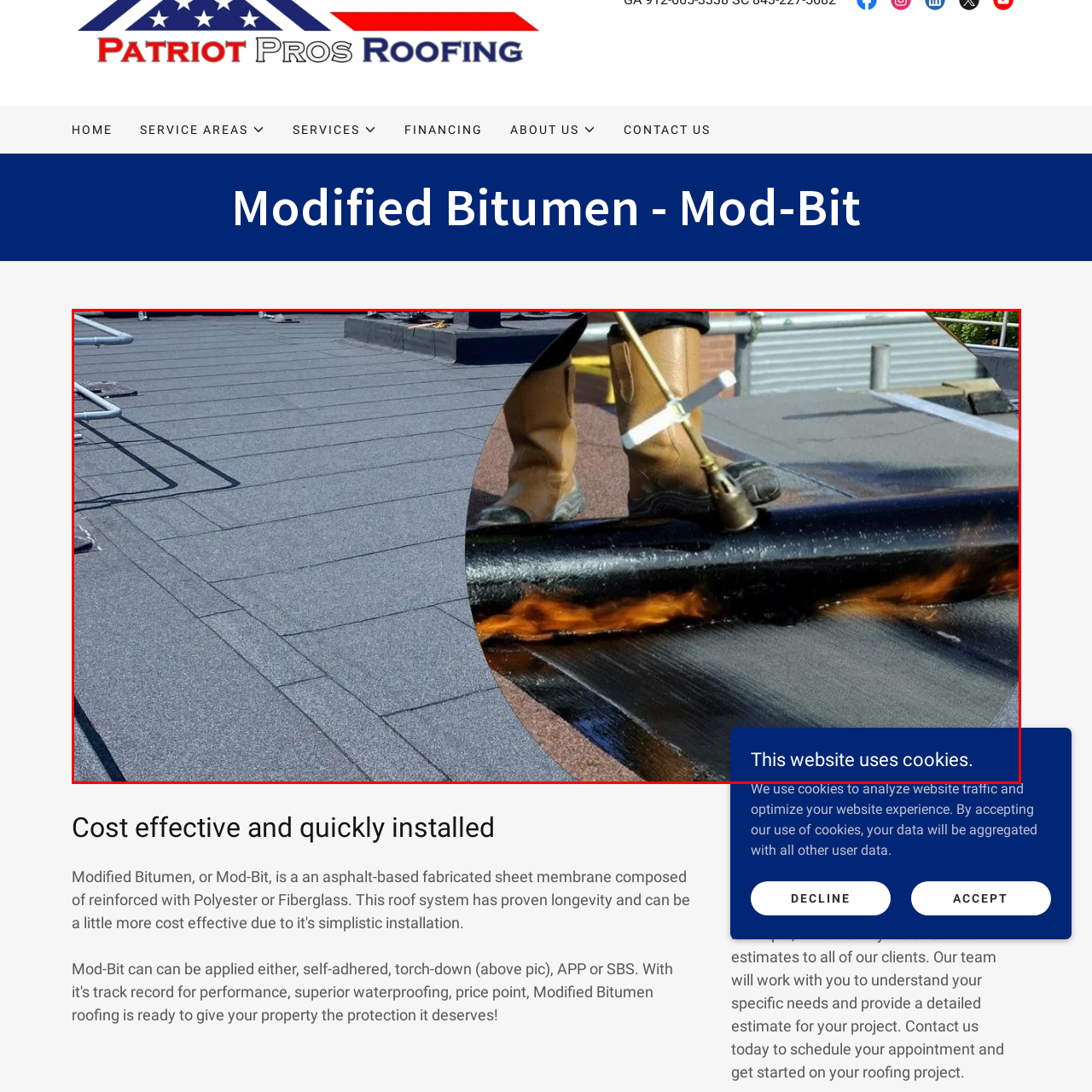Describe the contents of the image that is surrounded by the red box in a detailed manner.

The image showcases a roofing installation scene, specifically highlighting modified bitumen roofing techniques. In the foreground, a worker is expertly applying heat to a black roll of modified bitumen, using a torch to securely adhere it to a surface, indicating a professional installation process. The worker is wearing sturdy brown boots, suitable for construction work, and is focused on the application. 

The background reveals a flat rooftop covered in grey modified bitumen sheets, demonstrating the material's uniform appearance. Scaffolding and equipment are visible, suggesting an active work environment. This image emphasizes the effectiveness and method of modified bitumen roofing, which is known for being cost-effective and quickly installed, making it a popular choice for both residential and commercial properties. 

A banner in the corner reminds users about cookie usage on the website, ensuring they are informed about their data. This educational context enhances the viewer’s understanding of both the roofing process and the website’s data practices.